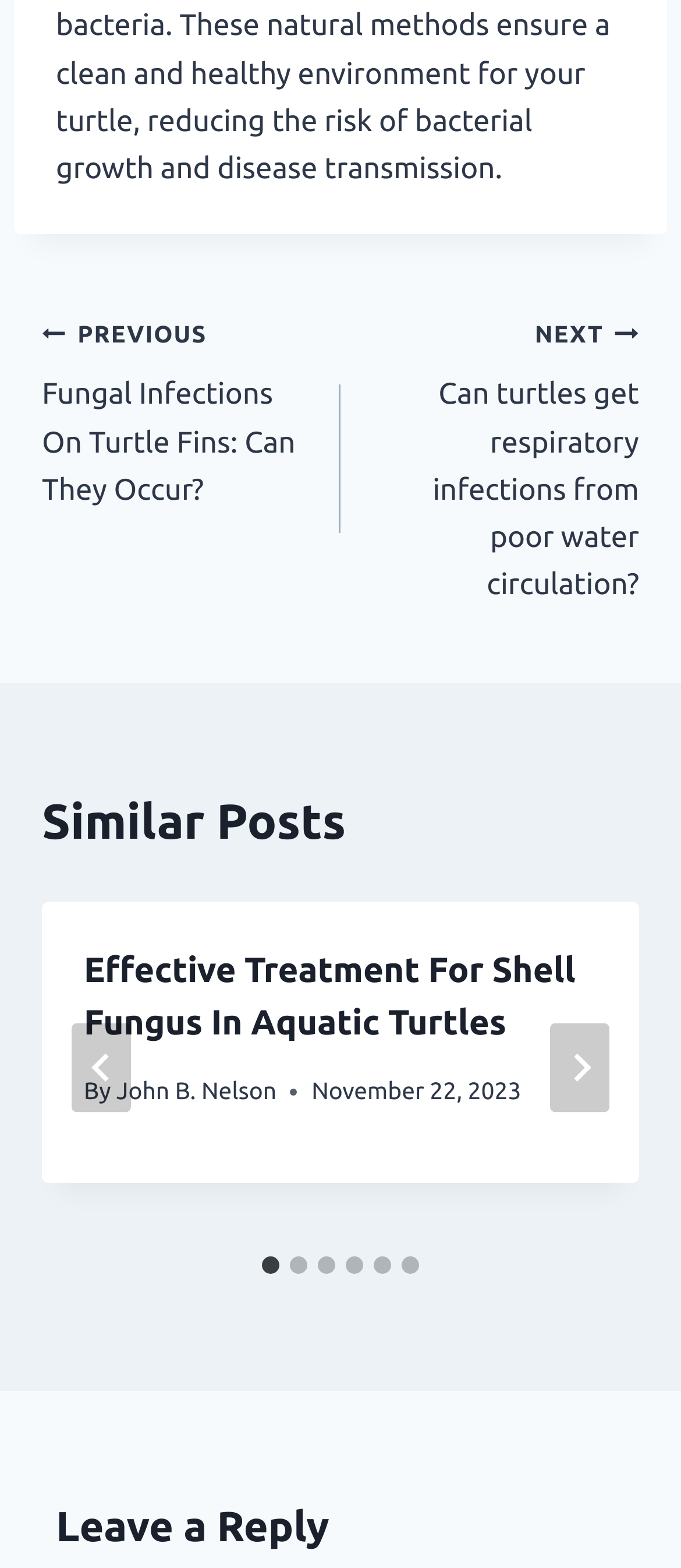Extract the bounding box coordinates for the described element: "John B. Nelson". The coordinates should be represented as four float numbers between 0 and 1: [left, top, right, bottom].

[0.171, 0.528, 0.406, 0.546]